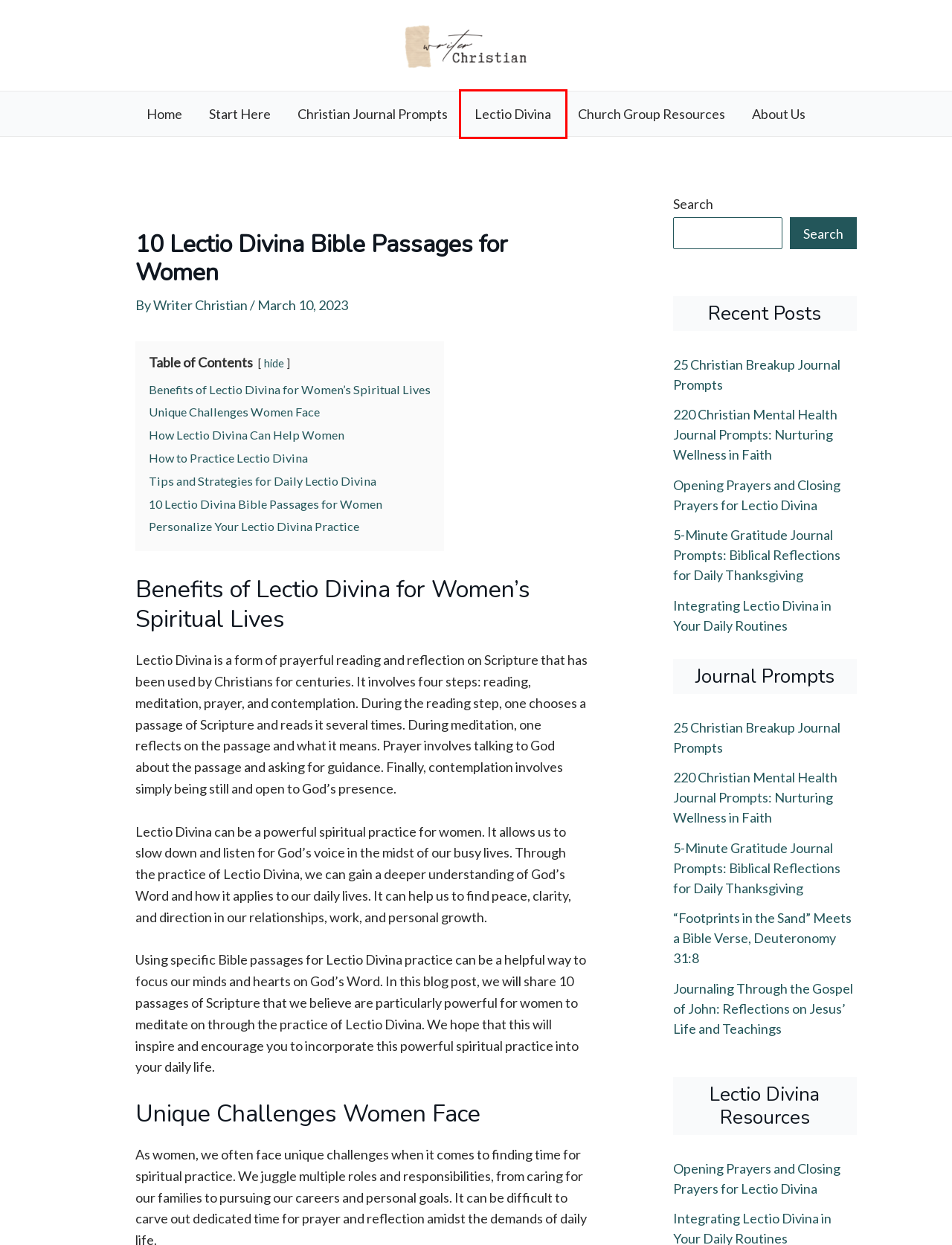You have a screenshot of a webpage with a red bounding box around an element. Select the webpage description that best matches the new webpage after clicking the element within the red bounding box. Here are the descriptions:
A. Integrating Lectio Divina in Your Daily Routines - Writer Christian
B. Lectio Divina Archives - Writer Christian
C. About Us - Writer Christian
D. 220 Christian Mental Health Journal Prompts: Nurturing Wellness in Faith - Writer Christian
E. Writer Christian - Lectio Divina and Bible Journaling Resource Site
F. 25 Christian Breakup Journal Prompts - Writer Christian
G. Start Here - Writer Christian
H. Church Group Resources Archives - Writer Christian

B